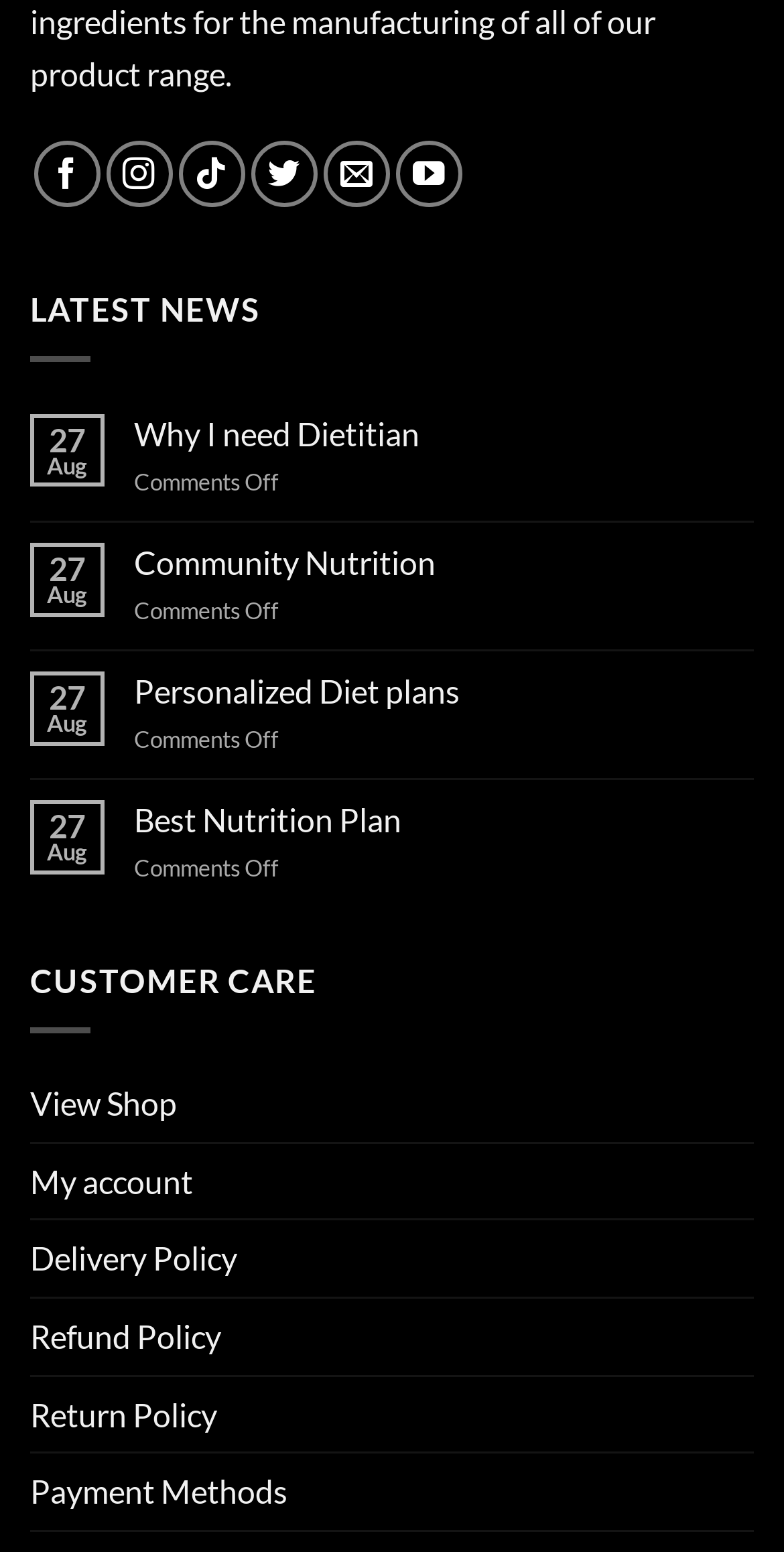Provide the bounding box coordinates of the HTML element this sentence describes: "Best Nutrition Plan". The bounding box coordinates consist of four float numbers between 0 and 1, i.e., [left, top, right, bottom].

[0.171, 0.516, 0.962, 0.54]